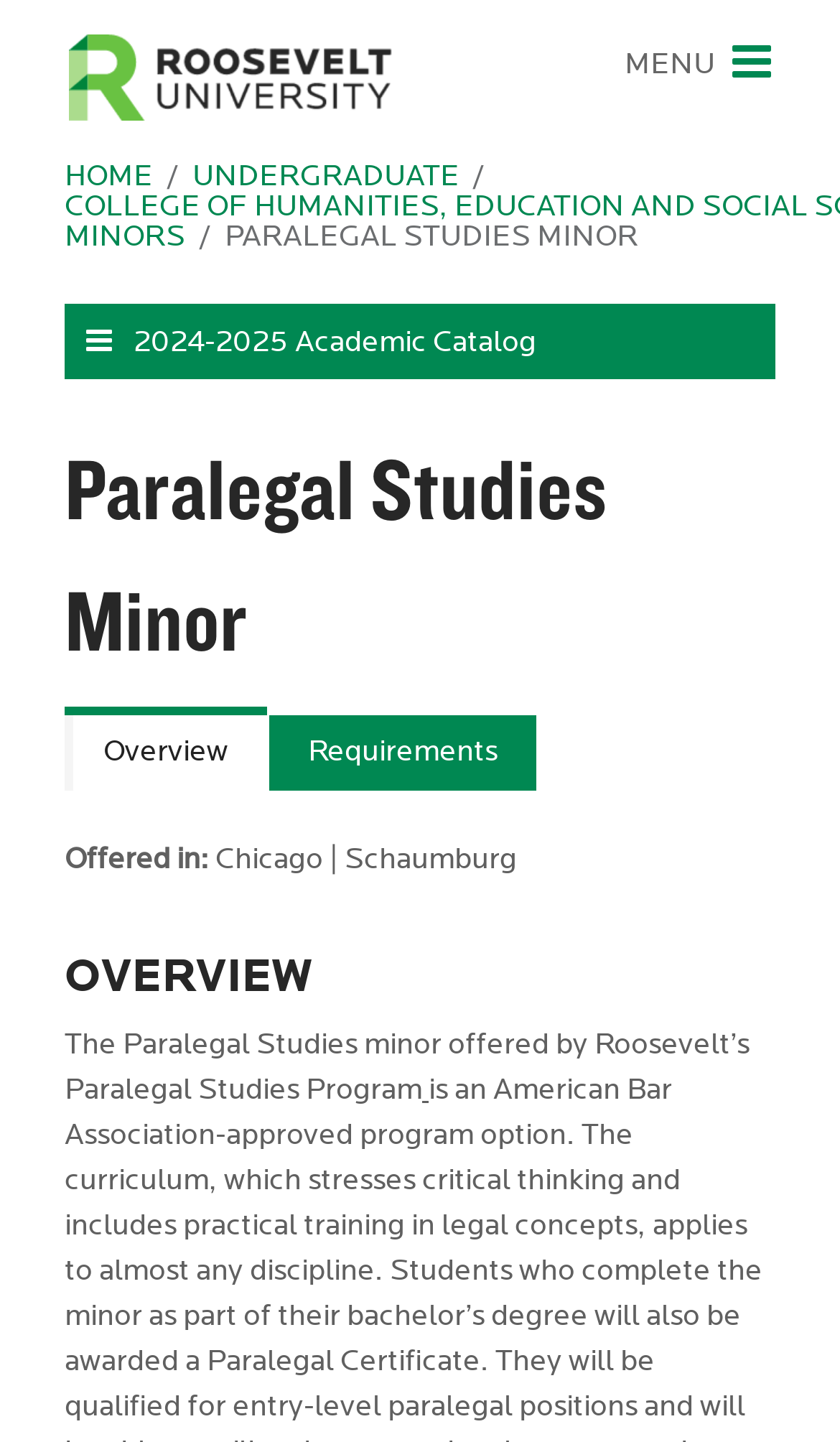Please provide the bounding box coordinates for the UI element as described: "Overview". The coordinates must be four floats between 0 and 1, represented as [left, top, right, bottom].

[0.077, 0.497, 0.318, 0.549]